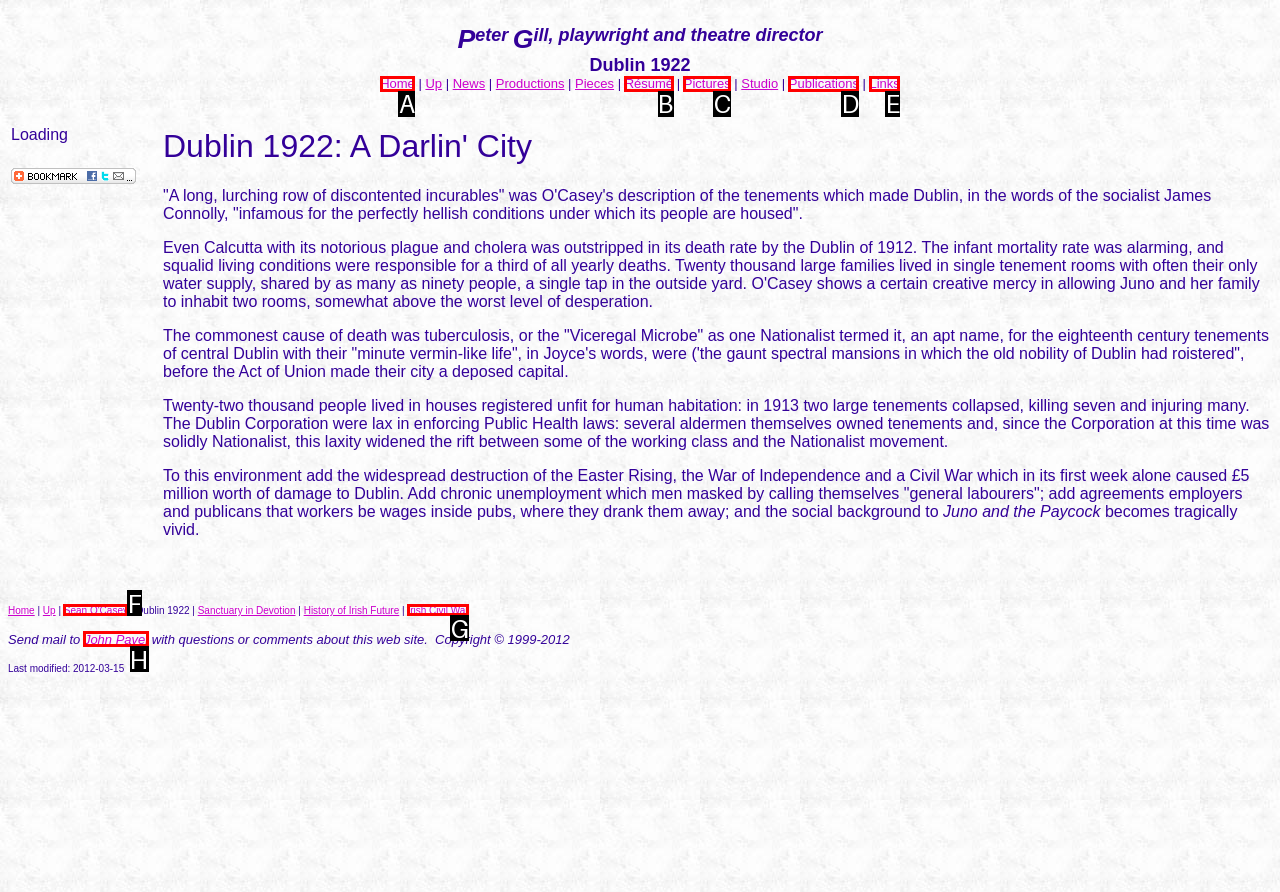Pick the HTML element that corresponds to the description: John Pavel
Answer with the letter of the correct option from the given choices directly.

H